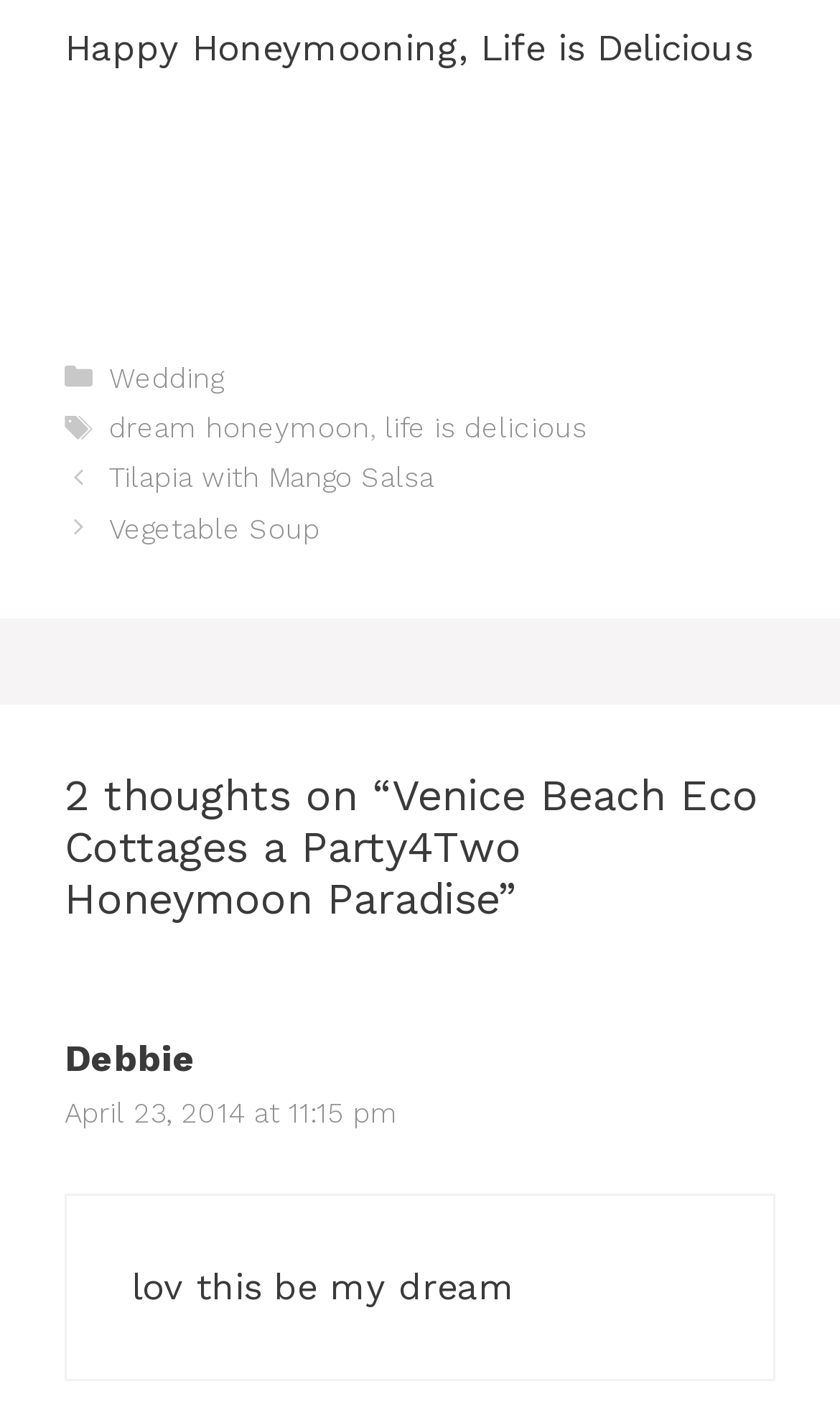Who wrote the first comment?
Use the screenshot to answer the question with a single word or phrase.

Debbie